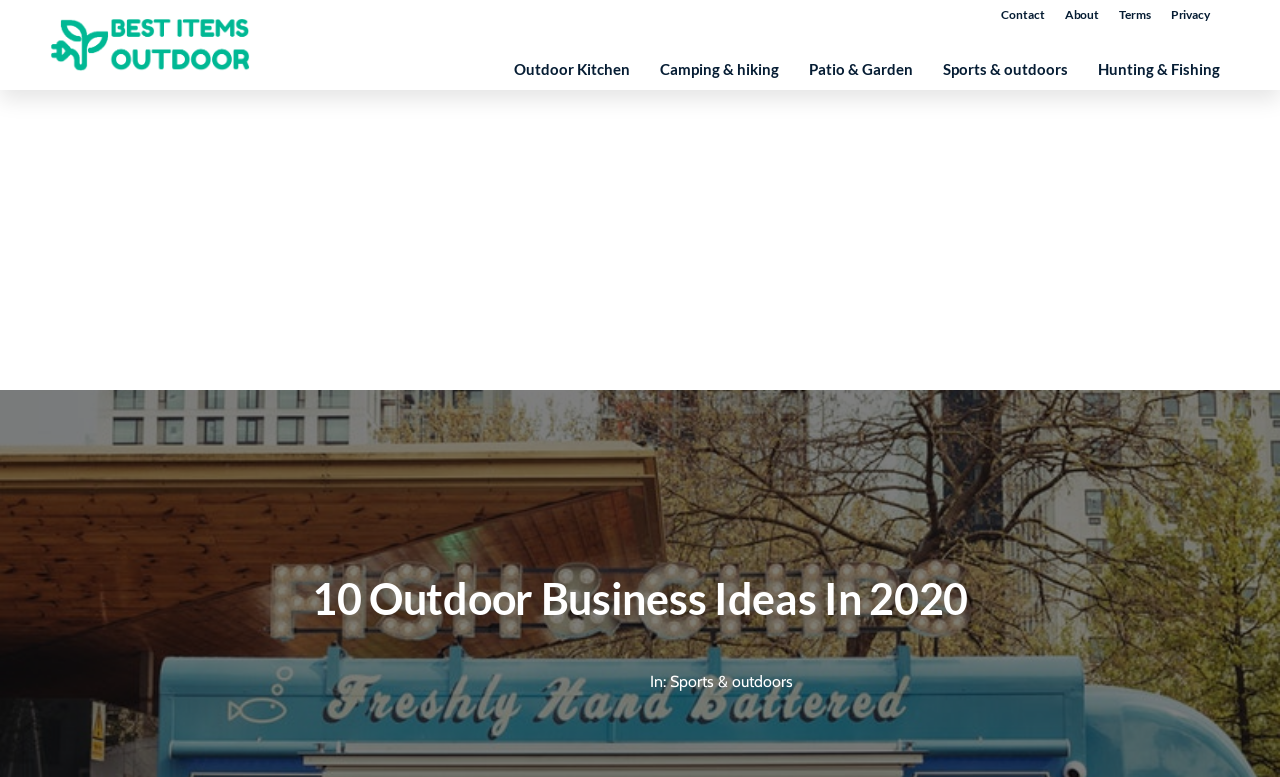Identify the bounding box coordinates of the section to be clicked to complete the task described by the following instruction: "read the article about 10 Outdoor Business Ideas In 2020". The coordinates should be four float numbers between 0 and 1, formatted as [left, top, right, bottom].

[0.234, 0.742, 0.766, 0.797]